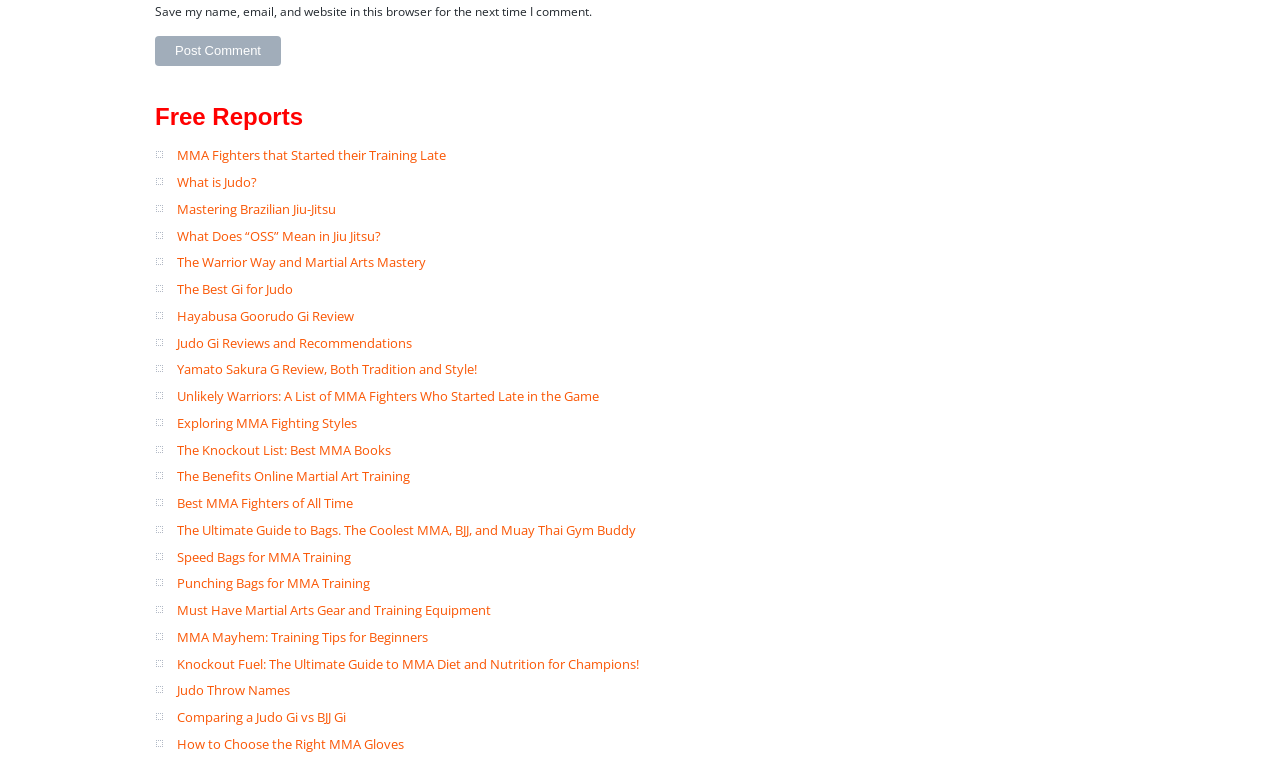Determine the bounding box coordinates of the clickable element necessary to fulfill the instruction: "Explore 'The Warrior Way and Martial Arts Mastery'". Provide the coordinates as four float numbers within the 0 to 1 range, i.e., [left, top, right, bottom].

[0.138, 0.331, 0.333, 0.355]